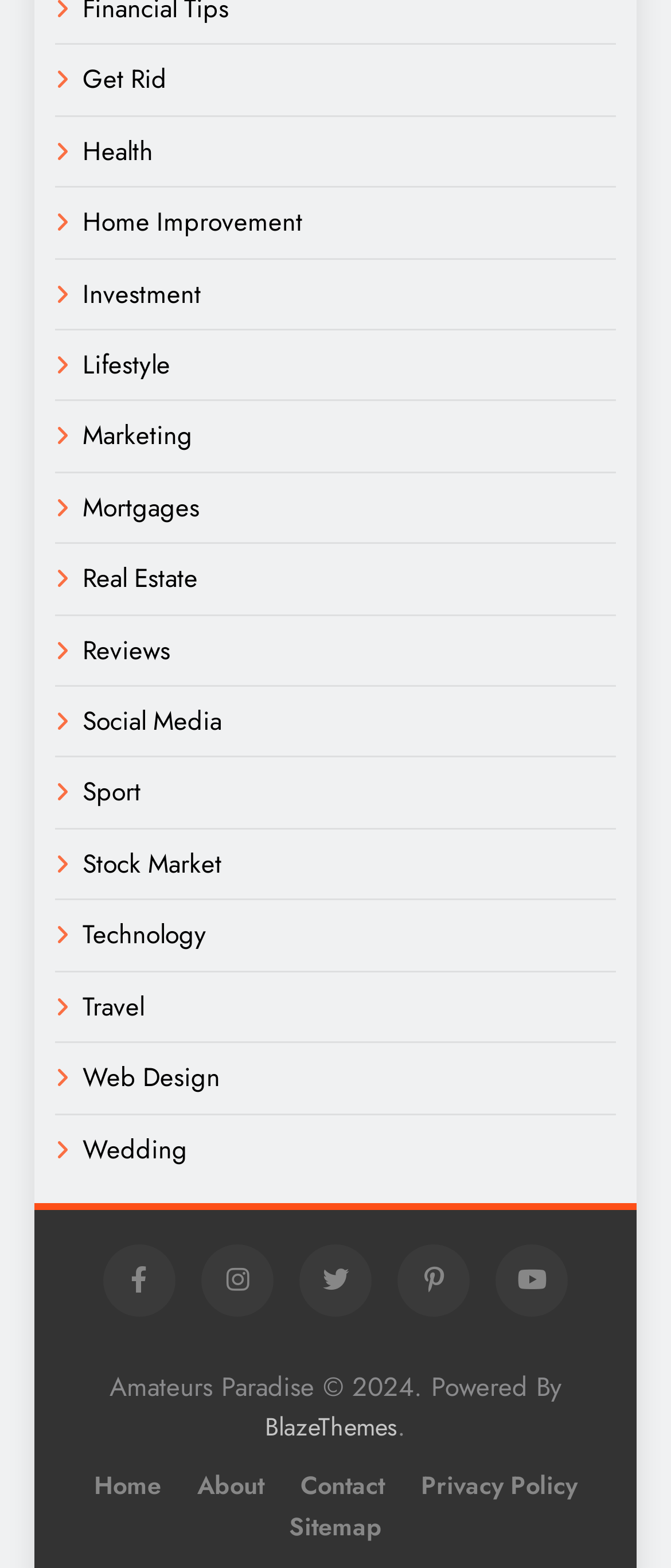Locate the bounding box of the UI element based on this description: "Home". Provide four float numbers between 0 and 1 as [left, top, right, bottom].

[0.14, 0.936, 0.24, 0.958]